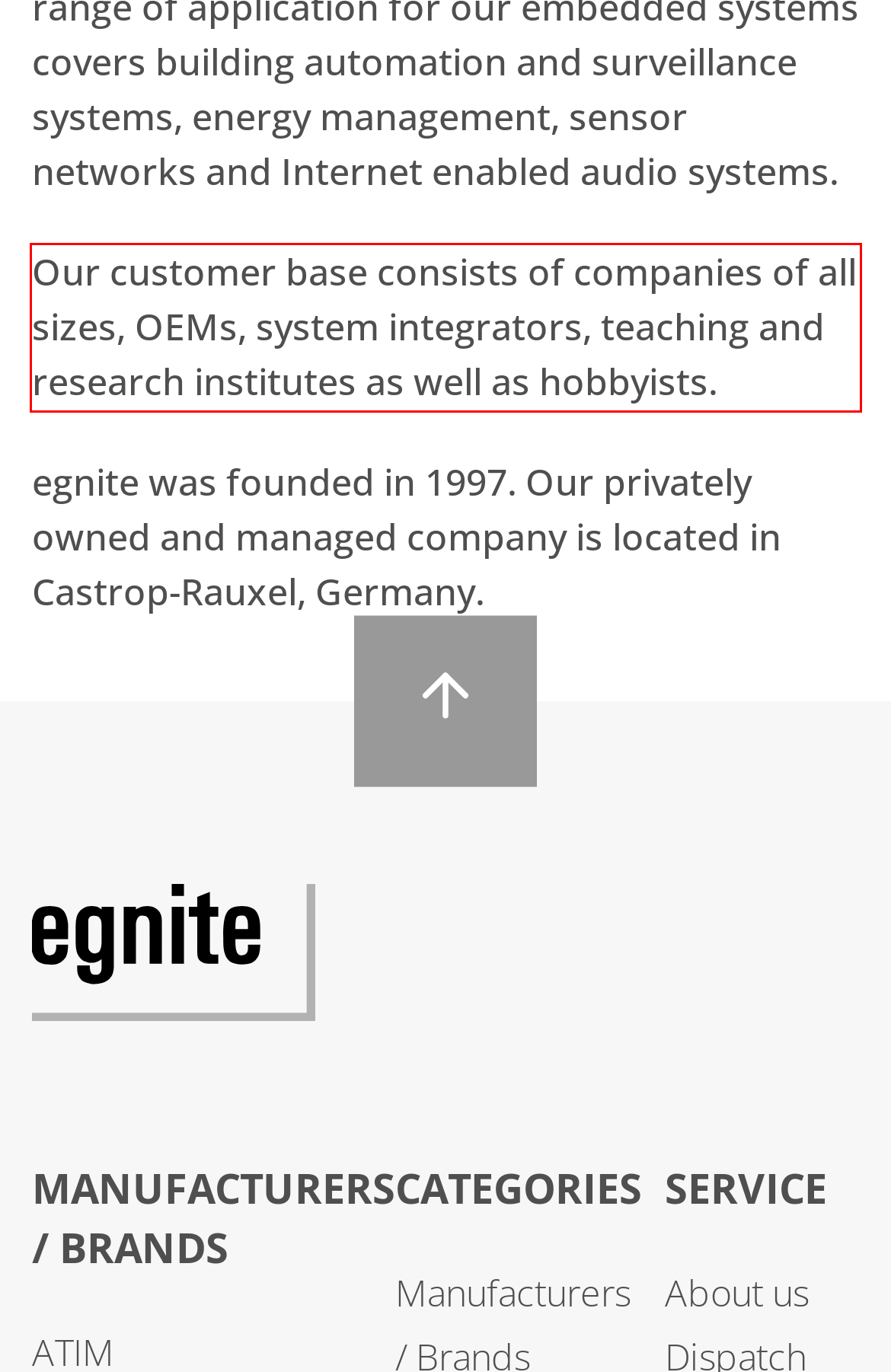Analyze the screenshot of the webpage that features a red bounding box and recognize the text content enclosed within this red bounding box.

Our customer base consists of companies of all sizes, OEMs, system integrators, teaching and research institutes as well as hobbyists.